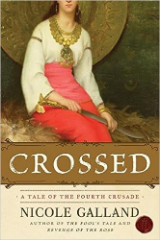Using the elements shown in the image, answer the question comprehensively: What is the author's name?

The author's name is mentioned alongside the book's title at the bottom of the book cover, which is 'Nicole Galland'.